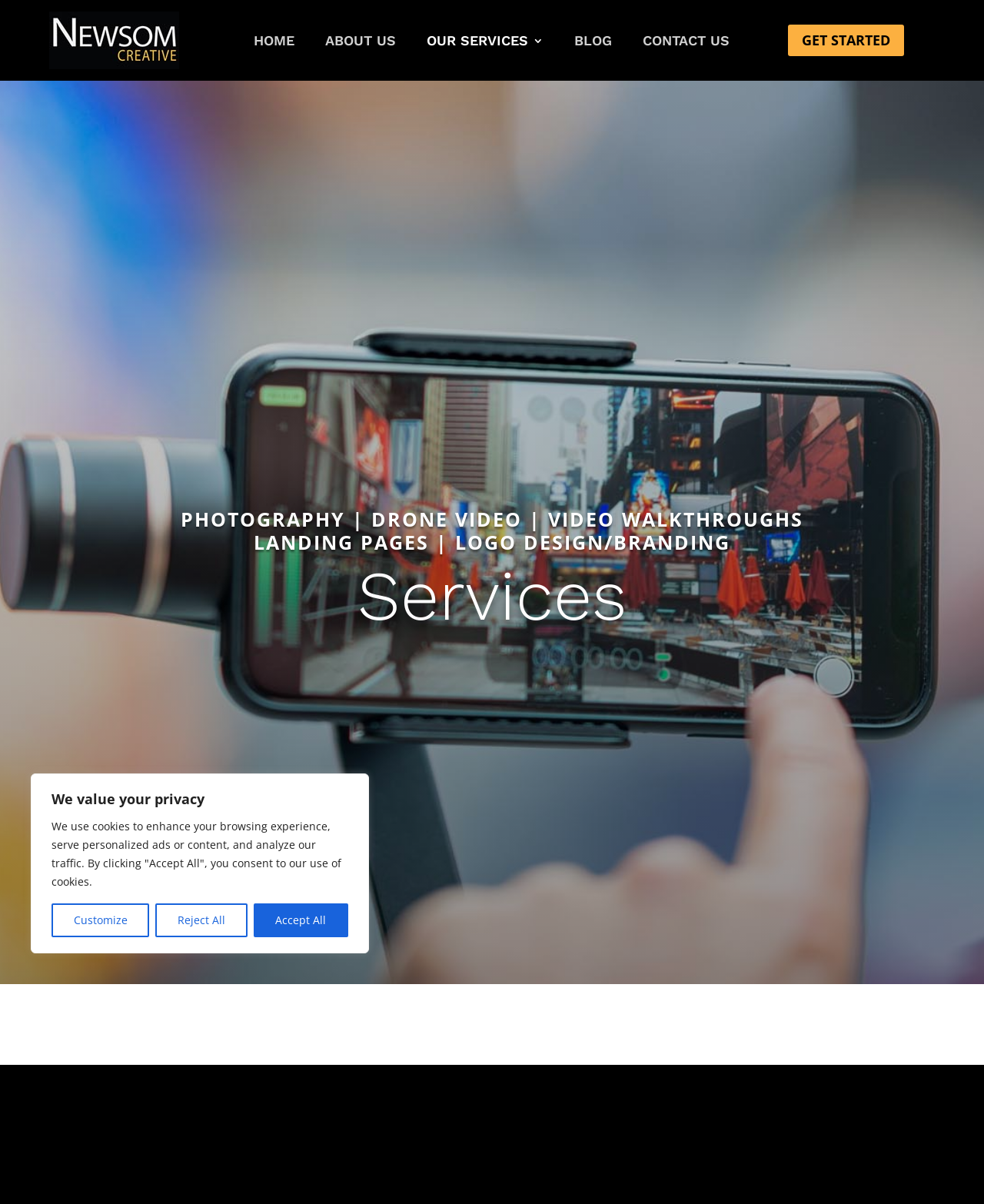Elaborate on the different components and information displayed on the webpage.

The webpage is about NewsomCreative, a vacation marketing expert company. At the top, there is a navigation menu with links to "HOME", "ABOUT US", "OUR SERVICES", "BLOG", and "CONTACT US". On the top right, there is a "GET STARTED" link.

Below the navigation menu, there is a cookie consent notification that spans about a third of the page width, with a heading "We value your privacy" and three buttons: "Customize", "Reject All", and "Accept All".

On the top left, there is a logo of Newsom Creative, which is an image with a link to the company's homepage. Below the logo, there is a heading "Services" that spans the entire page width.

Under the "Services" heading, there are three sections of text. The first section lists the services offered, including "PHOTOGRAPHY | DRONE VIDEO | VIDEO WALKTHROUGHS". The second section lists more services, including "LANDING PAGES | LOGO DESIGN/BRANDING". The third section displays the pricing information, with a heading "Our Rates" above it.

Overall, the webpage is organized into clear sections, with a focus on showcasing the company's services and rates.